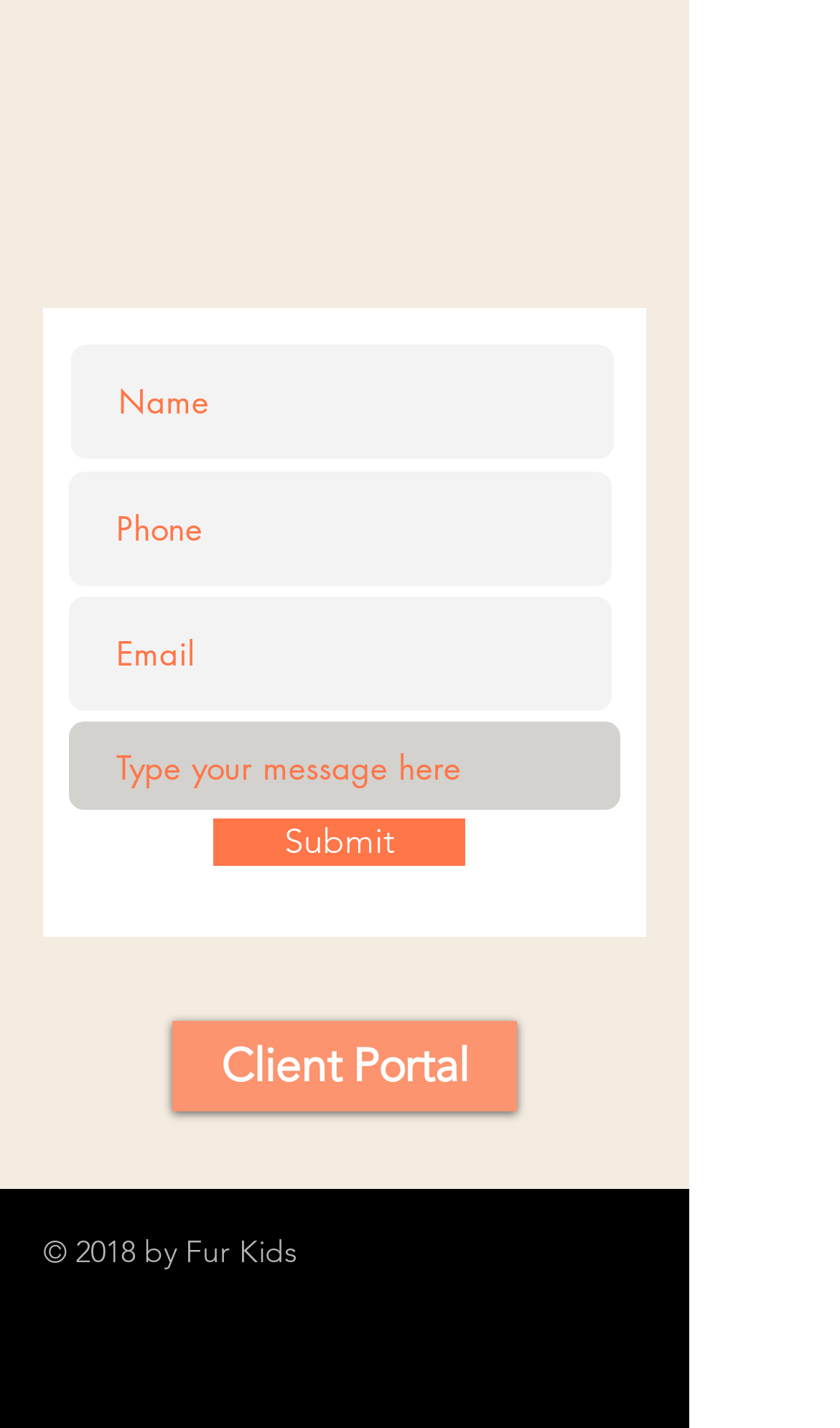What is the position of the 'Submit' button?
Please provide a detailed and thorough answer to the question.

I compared the y1, y2 coordinates of the 'Submit' button with those of the textboxes and found that it has a higher y1 value, indicating it is positioned below the textboxes.